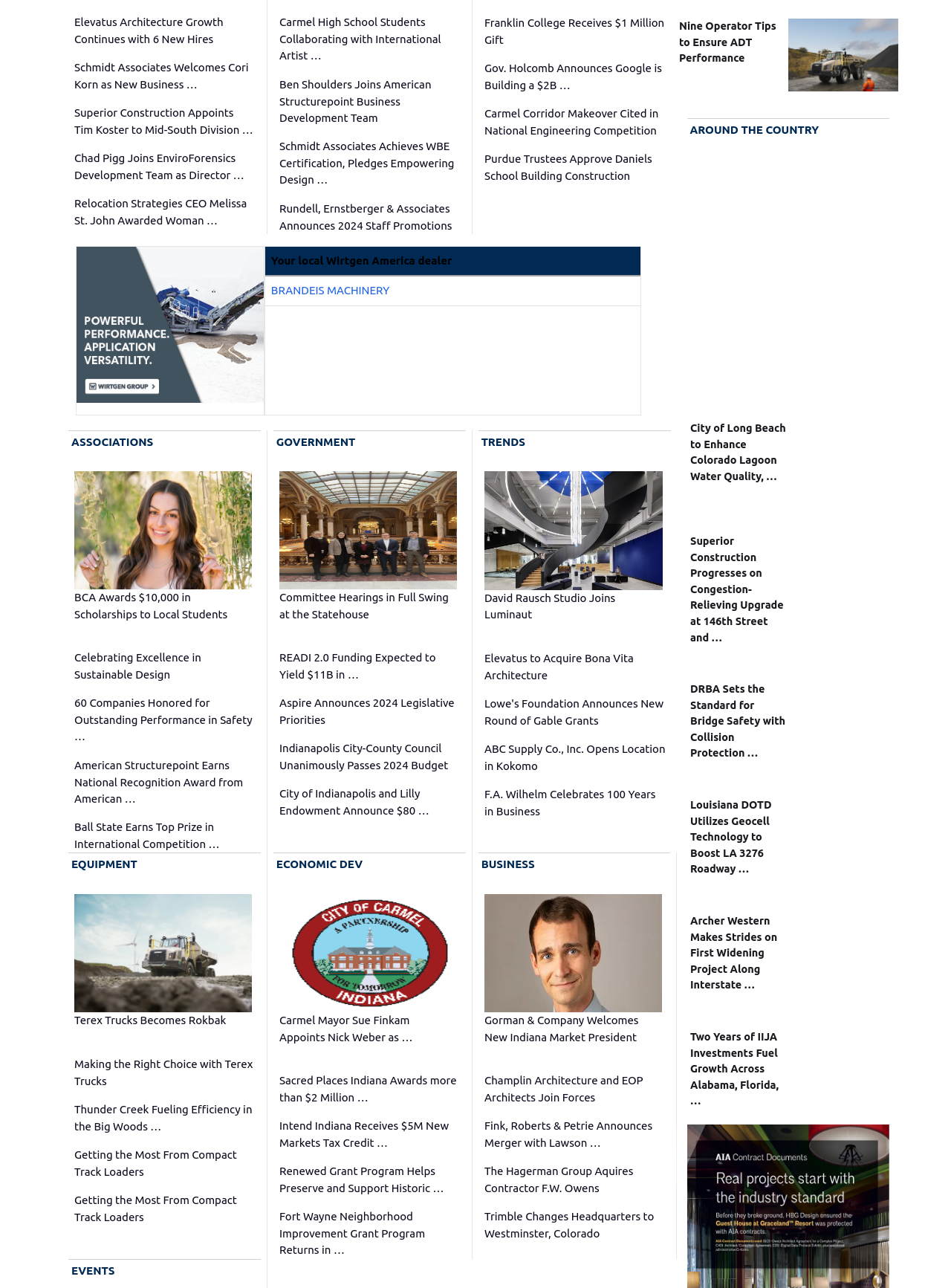Please provide the bounding box coordinates for the element that needs to be clicked to perform the following instruction: "Click the link 'Elevatus Architecture Growth Continues with 6 New Hires'". The coordinates should be given as four float numbers between 0 and 1, i.e., [left, top, right, bottom].

[0.078, 0.011, 0.268, 0.037]